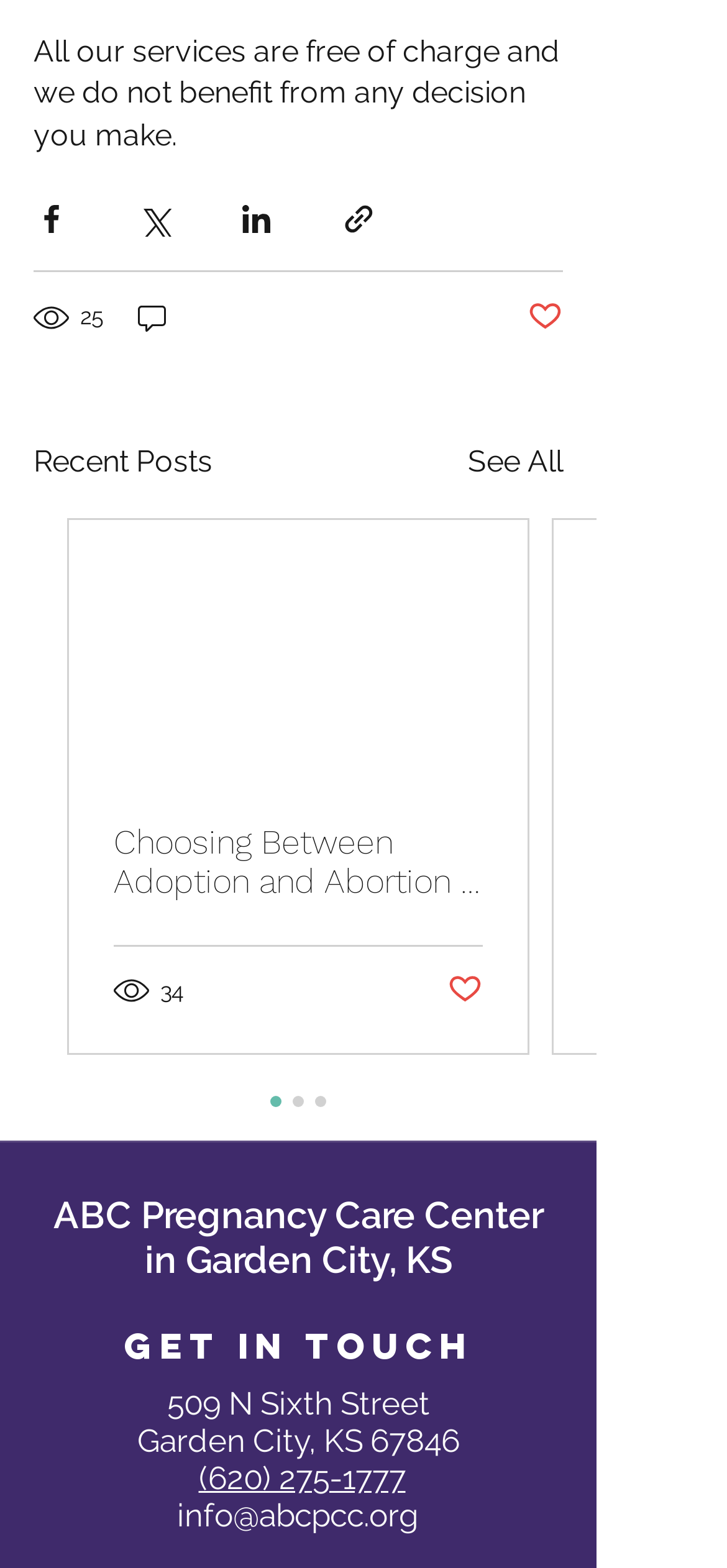Please determine the bounding box coordinates of the section I need to click to accomplish this instruction: "Email the center".

[0.244, 0.954, 0.577, 0.978]